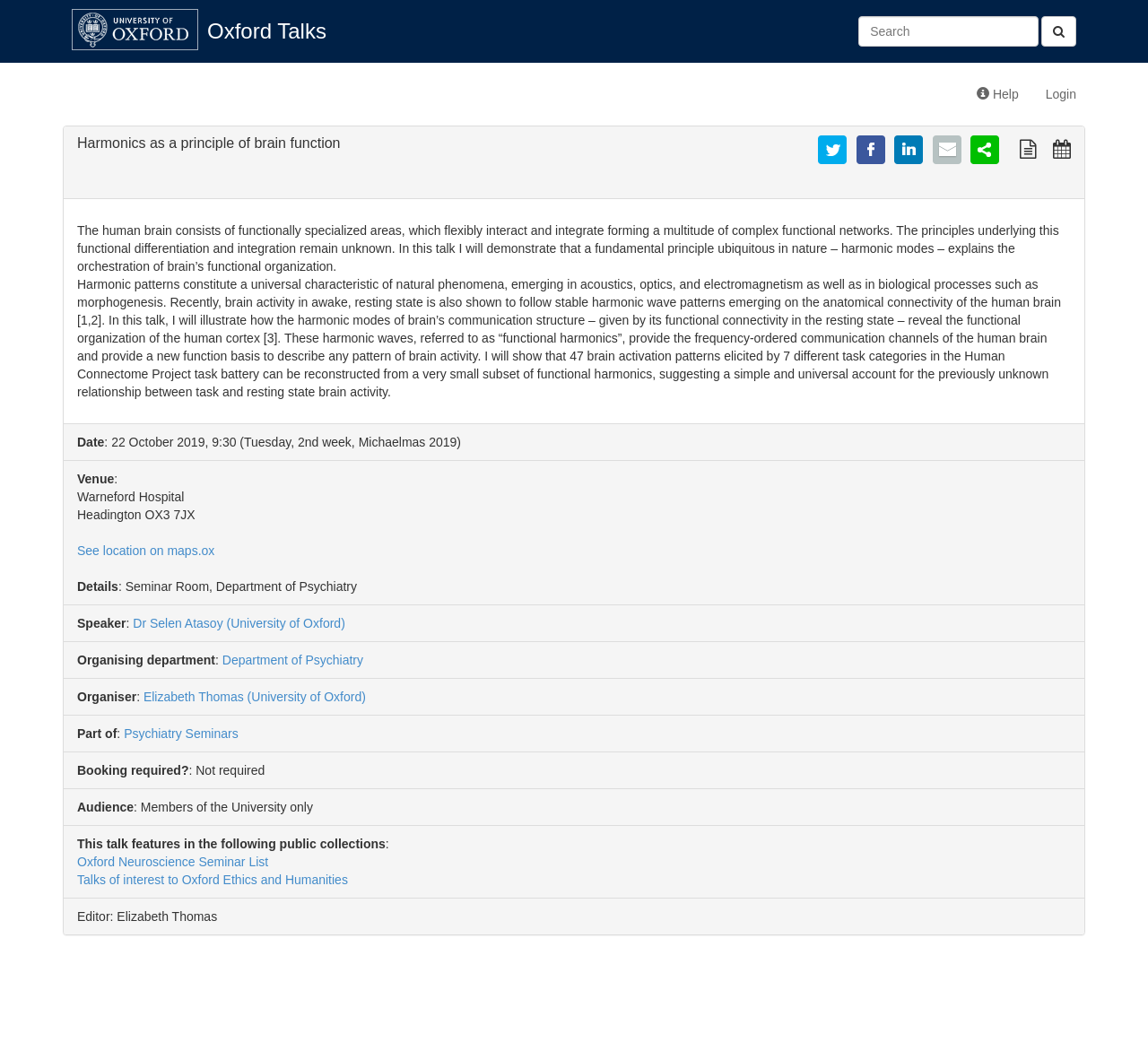Given the description of a UI element: "parent_node: ​", identify the bounding box coordinates of the matching element in the webpage screenshot.

[0.907, 0.015, 0.938, 0.044]